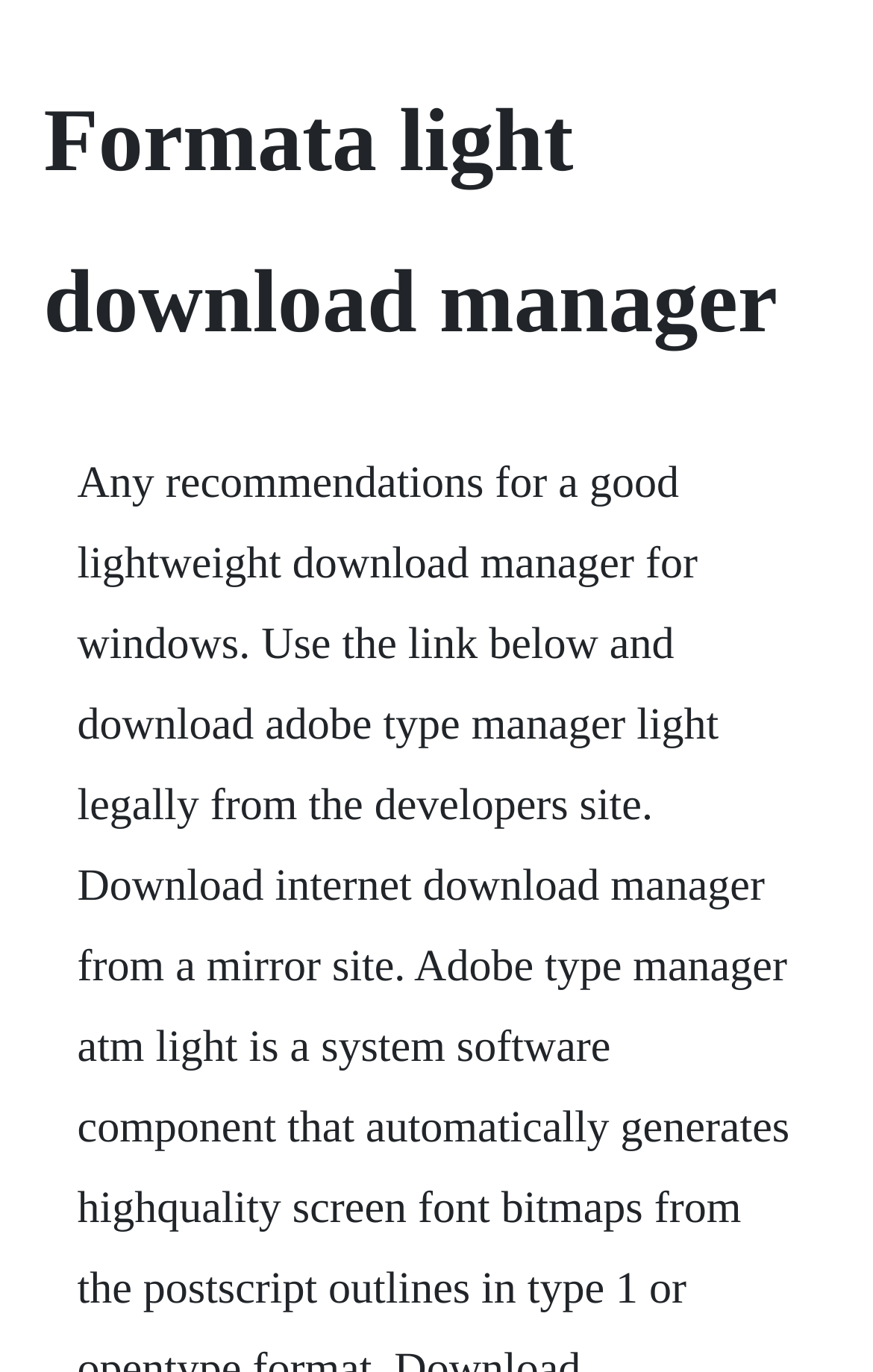Could you identify the text that serves as the heading for this webpage?

Formata light download manager